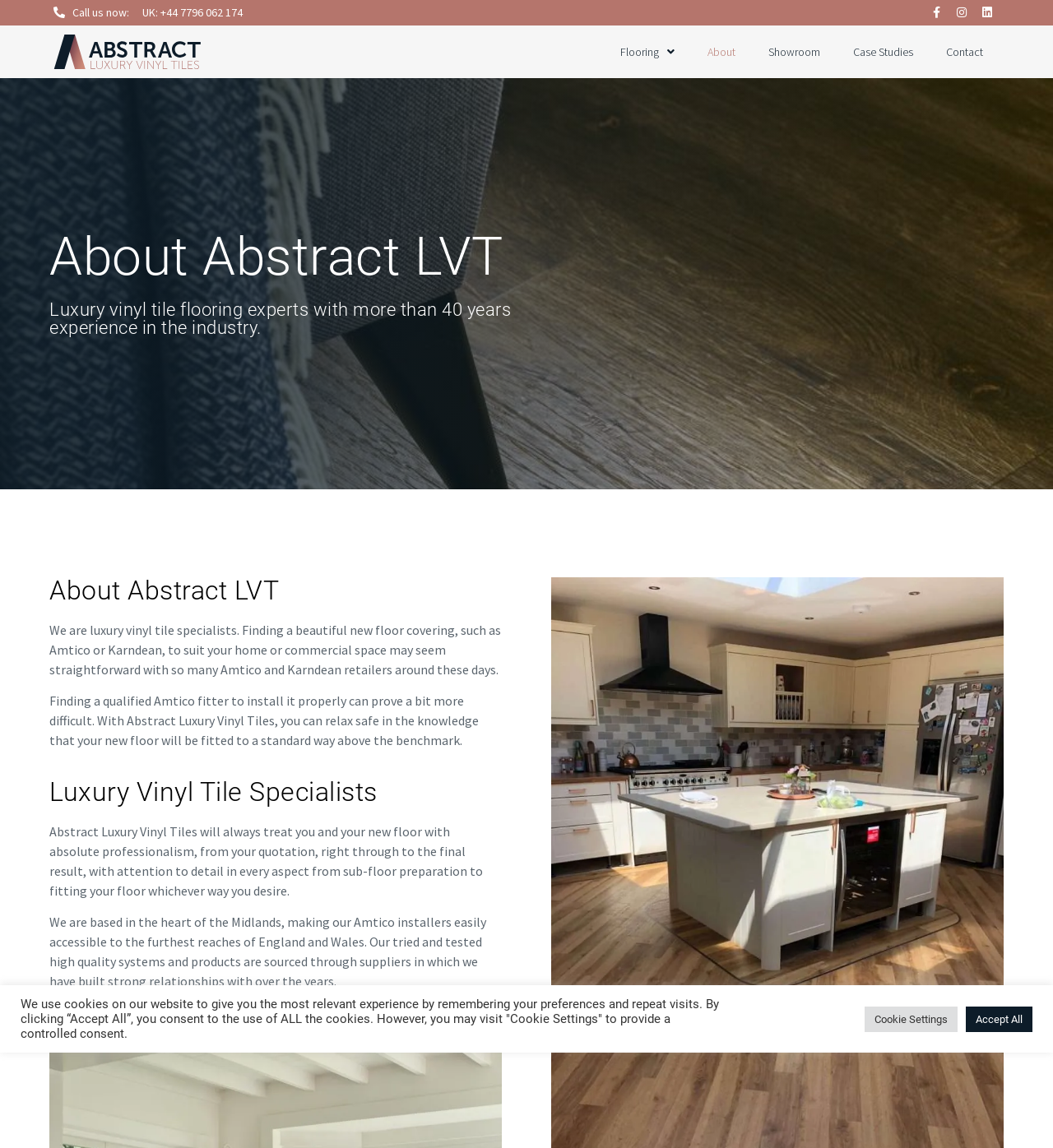Examine the screenshot and answer the question in as much detail as possible: What is the name of the social media platform with the '' icon?

The social media platform can be identified by its icon '' which is commonly used to represent Facebook. The icon appears on the top of the webpage, next to the 'Instagram' and 'Linkedin' icons.